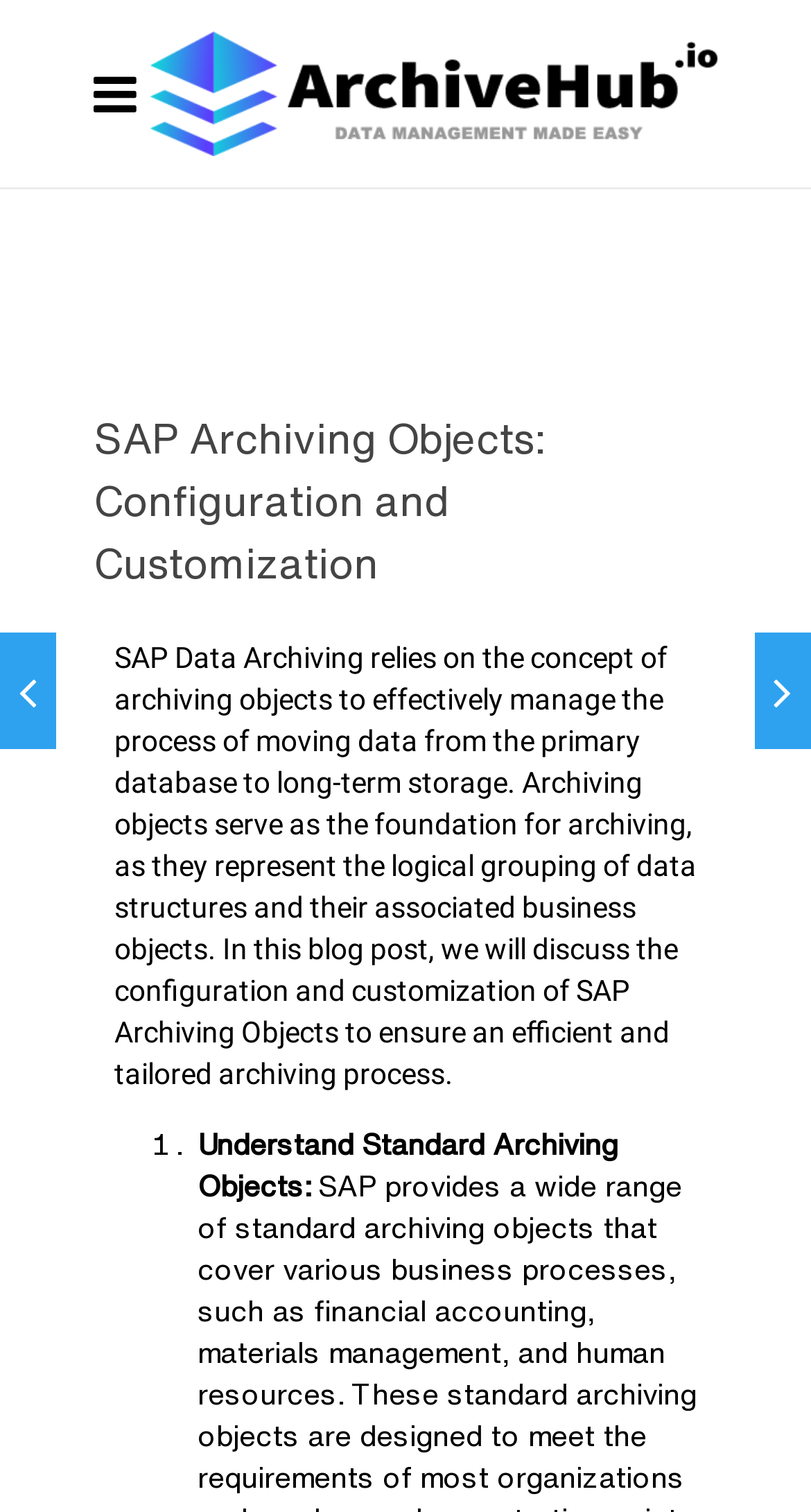What are the two related topics mentioned at the bottom?
Please provide a single word or phrase as your answer based on the screenshot.

Data Archiving Strategies and Data Archiving Process